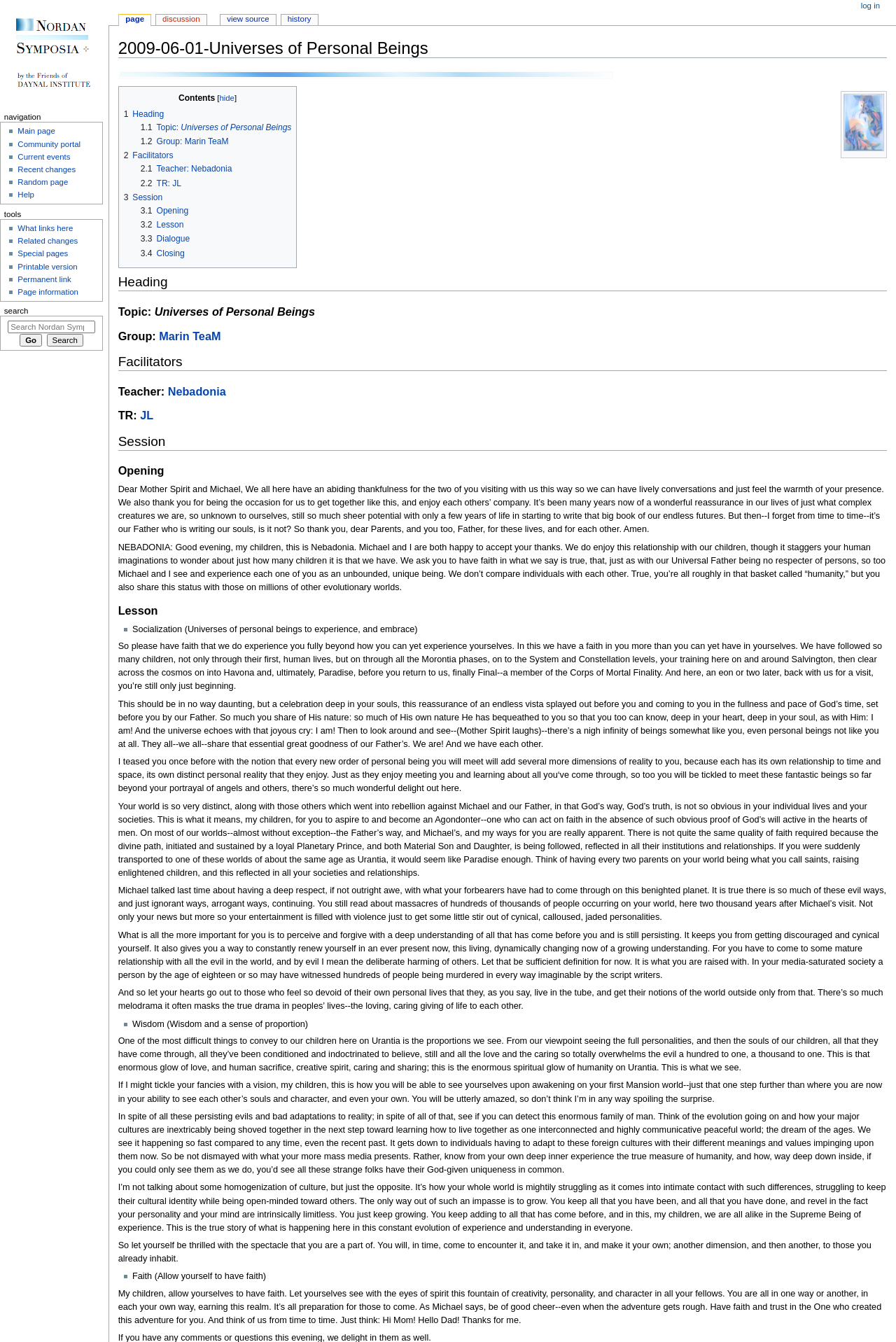Please provide a one-word or phrase answer to the question: 
What is the title of the webpage?

2009-06-01-Universes of Personal Beings - Nordan Symposia